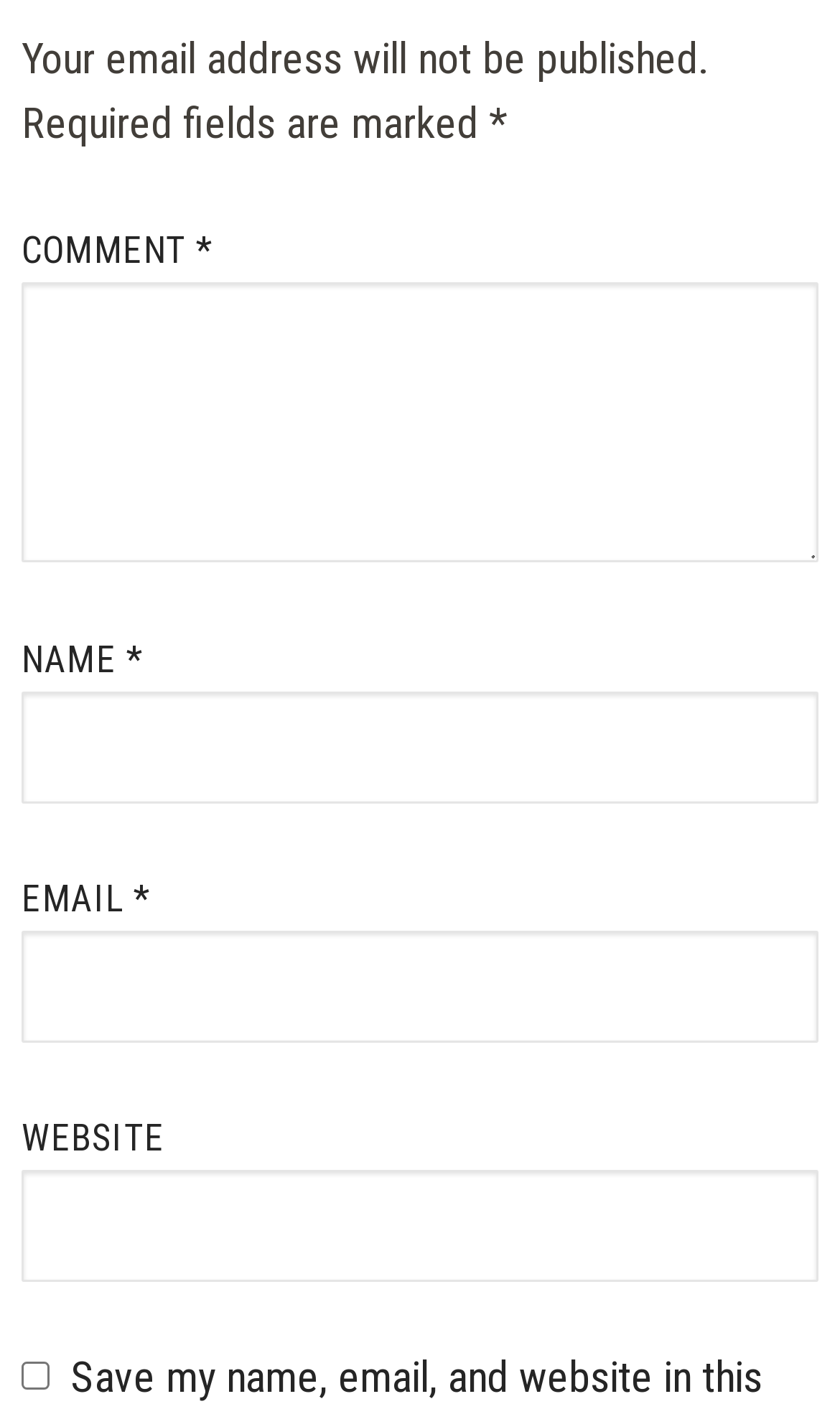Based on the image, give a detailed response to the question: What is the purpose of the checkbox?

The checkbox is located at the bottom of the form, and its label is 'Save my name, email, and website in this browser for the next time I comment.' This suggests that the purpose of the checkbox is to save the user's comment information for future use.